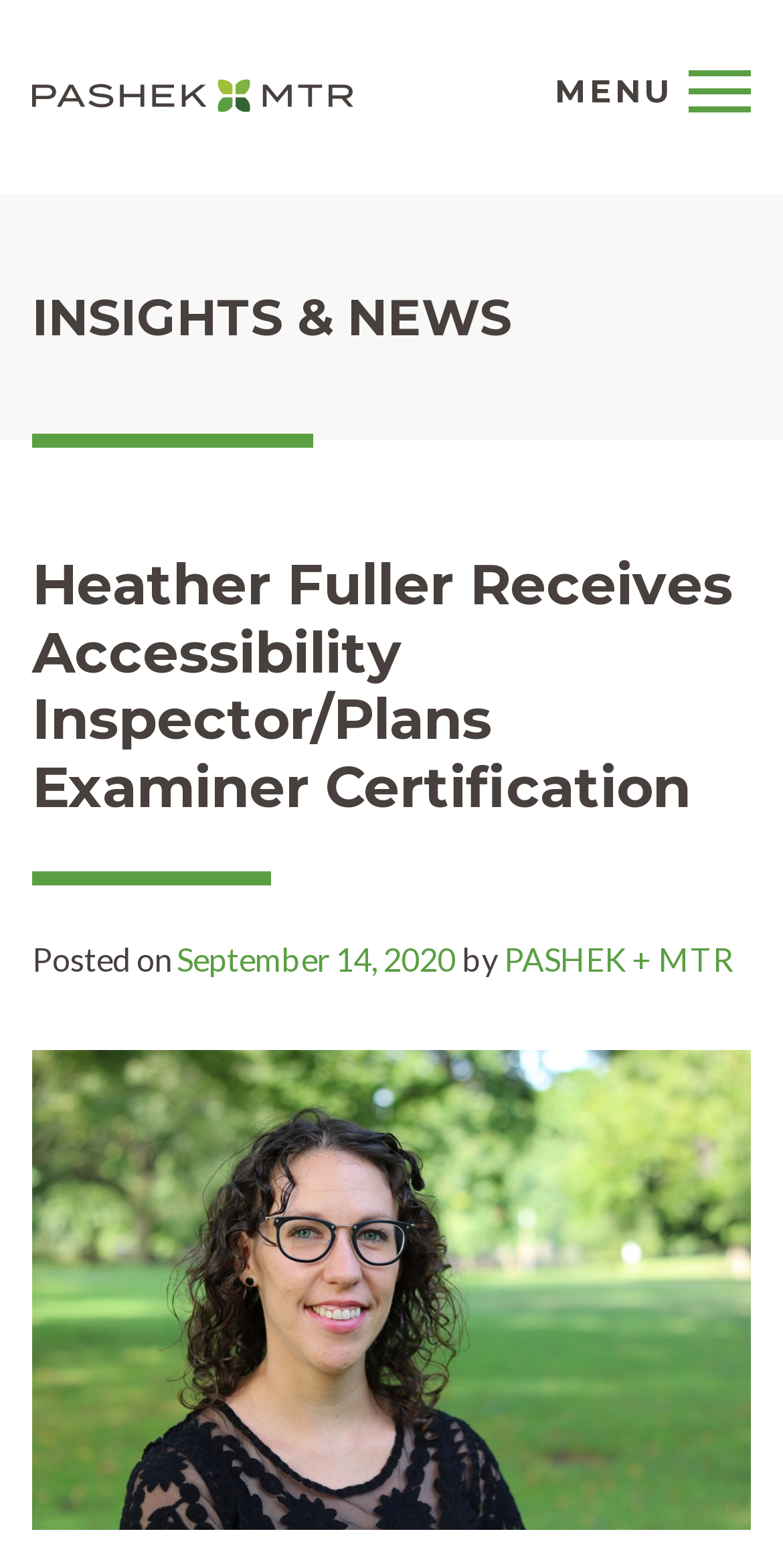Please answer the following question using a single word or phrase: 
What is the date of the posted article?

September 14, 2020